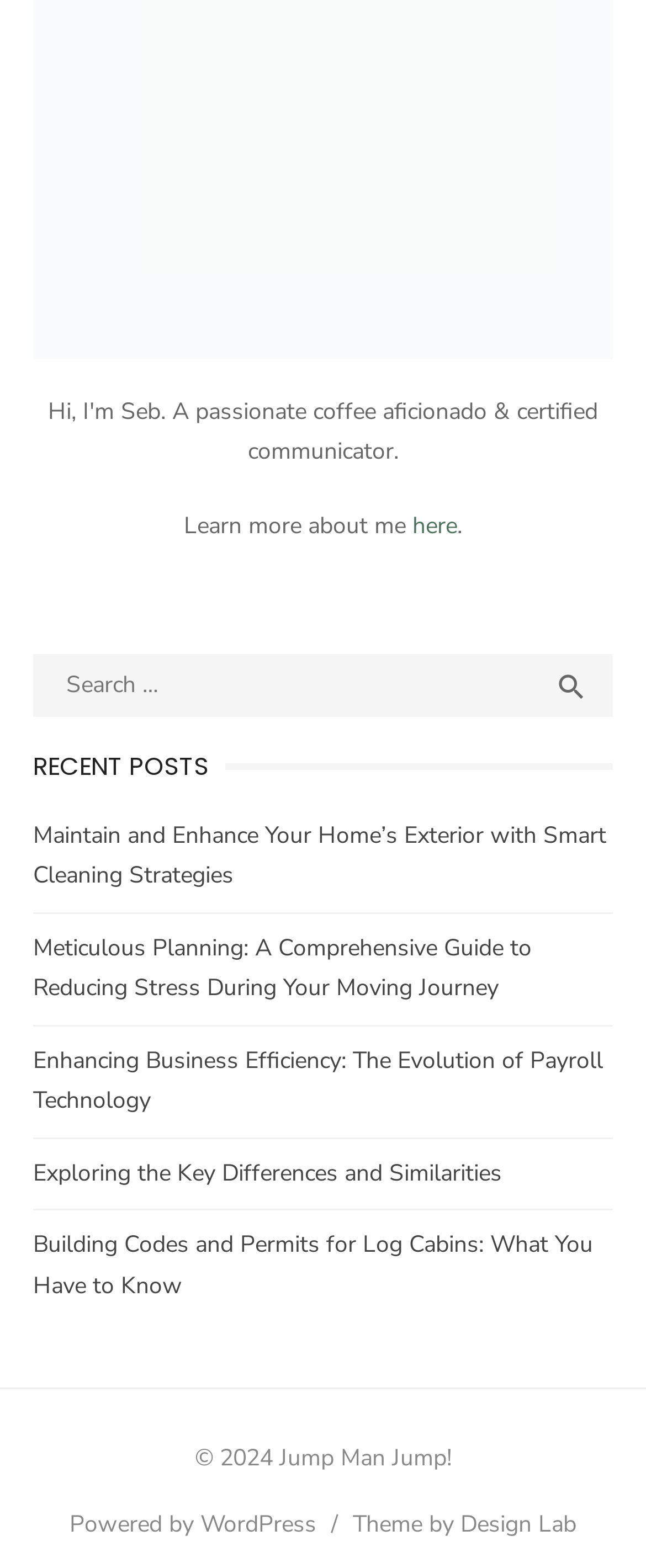Based on the element description: "Powered by WordPress", identify the bounding box coordinates for this UI element. The coordinates must be four float numbers between 0 and 1, listed as [left, top, right, bottom].

[0.108, 0.962, 0.49, 0.982]